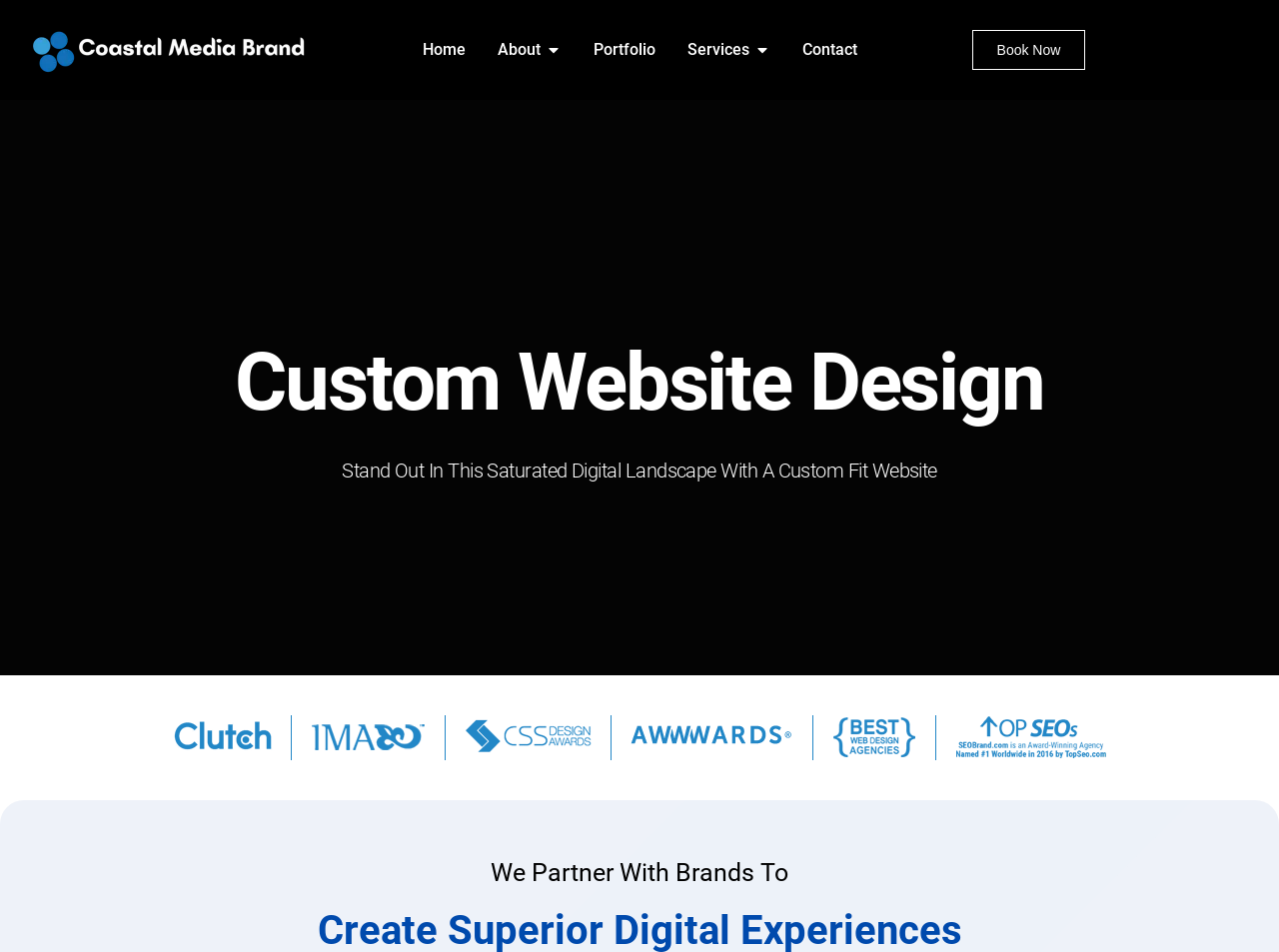Identify and provide the bounding box for the element described by: "Book Now".

[0.76, 0.031, 0.849, 0.073]